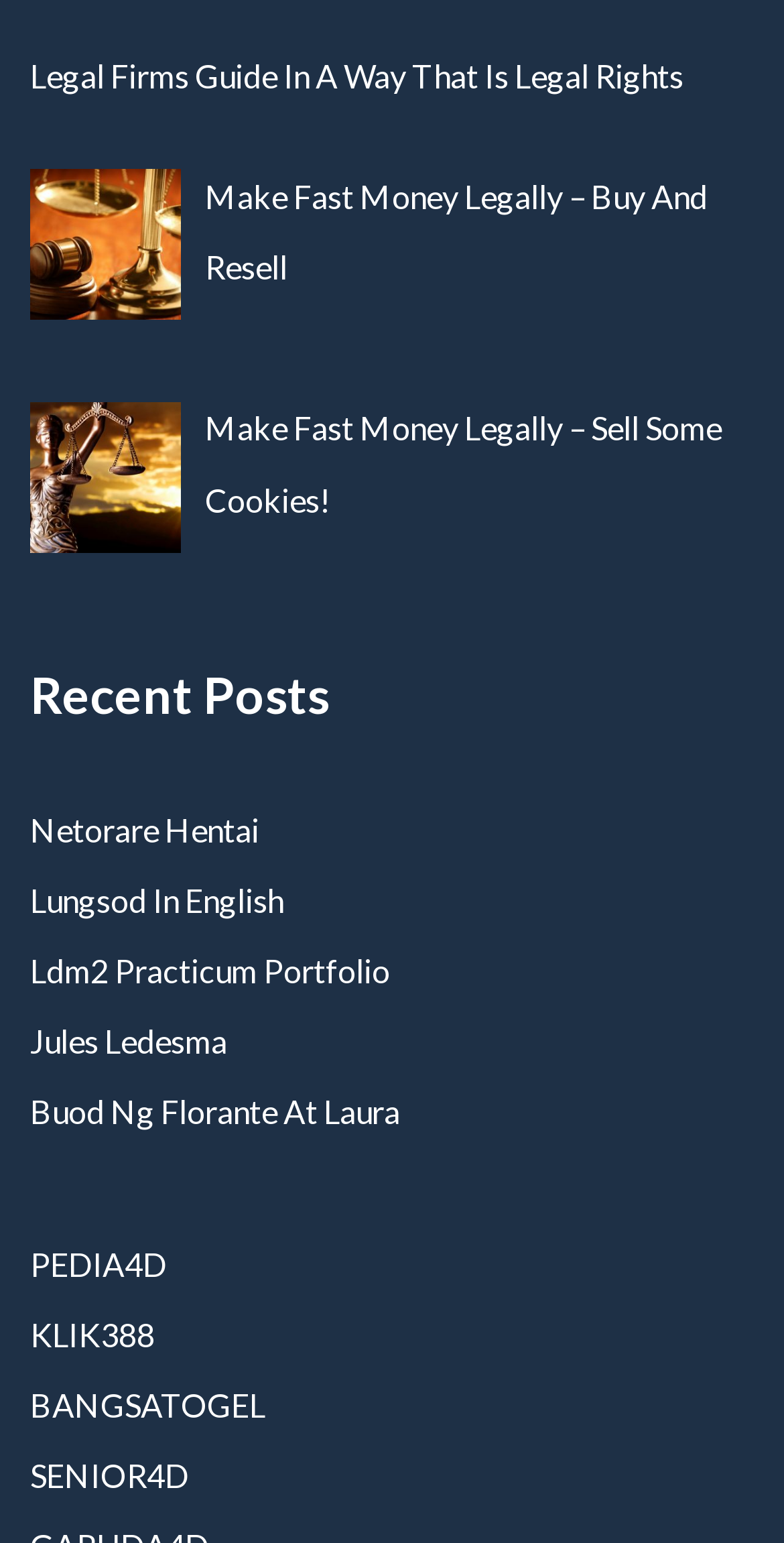Please identify the bounding box coordinates for the region that you need to click to follow this instruction: "Visit 'BANGSATOGEL'".

[0.038, 0.898, 0.338, 0.923]